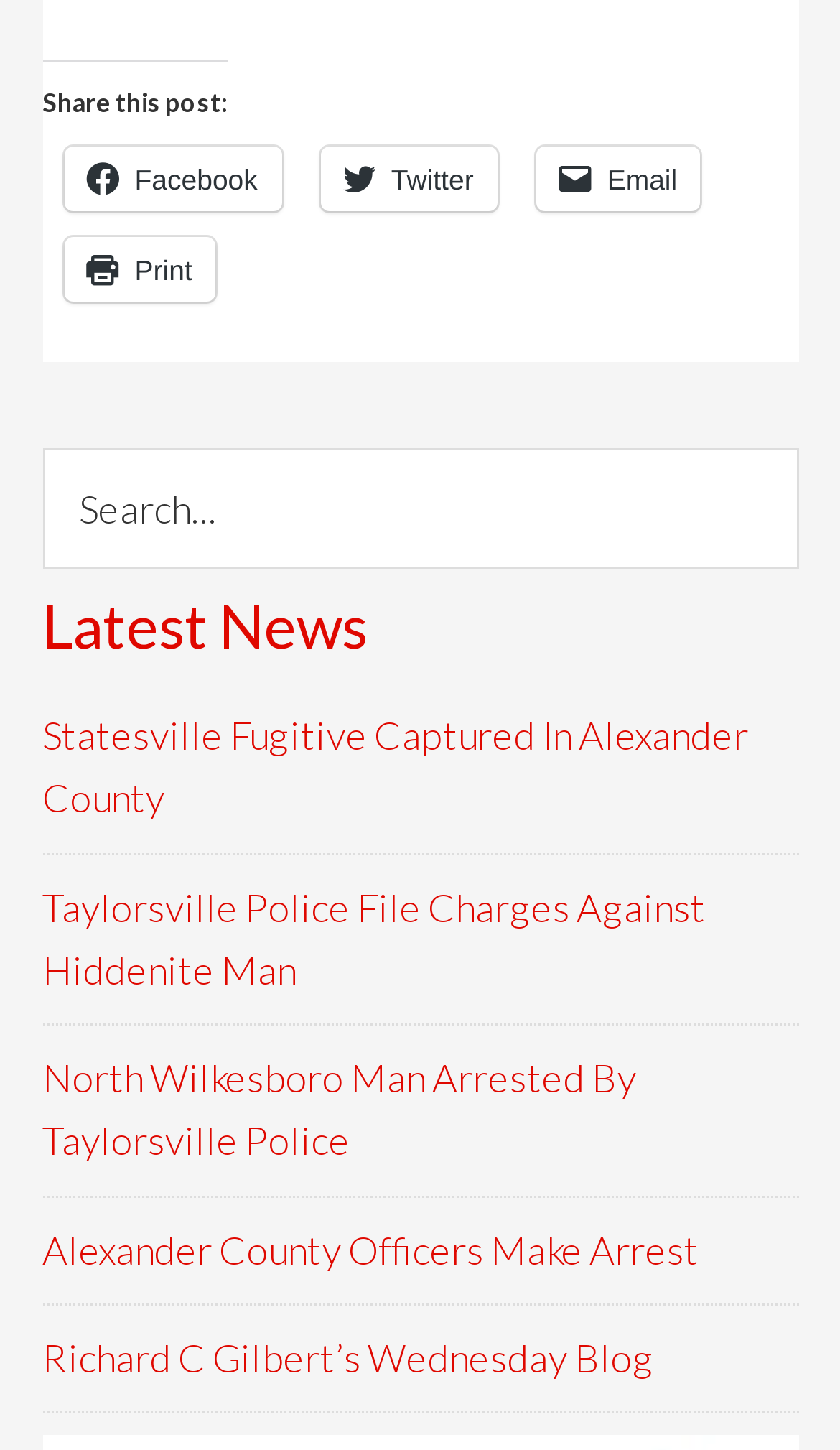What is the function of the search box?
Based on the screenshot, respond with a single word or phrase.

Search the website